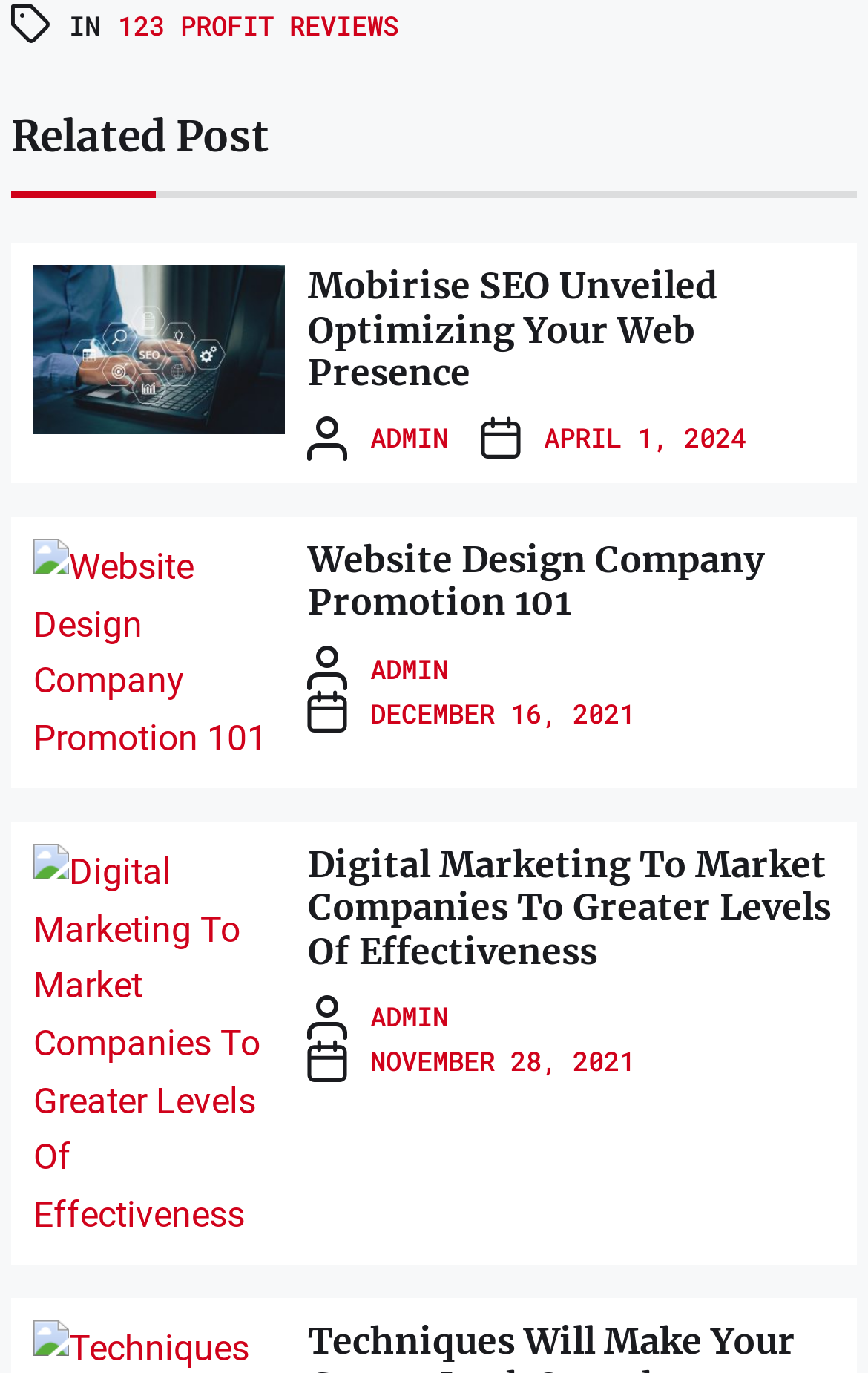Provide the bounding box coordinates for the area that should be clicked to complete the instruction: "Check 'Digital Marketing To Market Companies To Greater Levels Of Effectiveness'".

[0.038, 0.62, 0.329, 0.651]